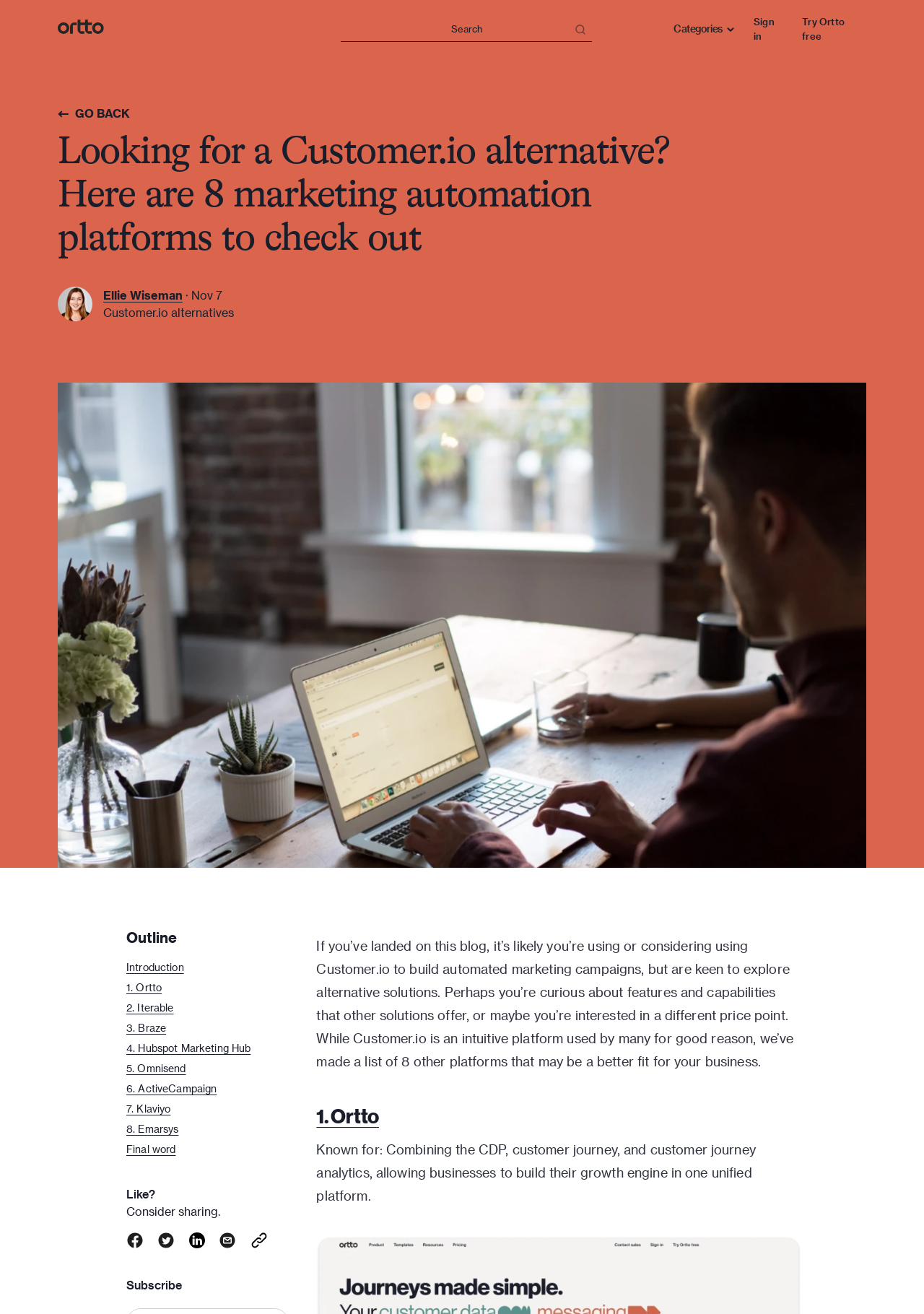Create an elaborate caption that covers all aspects of the webpage.

This webpage is about Customer.io alternatives, specifically highlighting 8 marketing automation platforms that may be a better fit for businesses. At the top, there is a navigation bar with links to "home", a search combobox, a "Categories" button, a "Sign in" link, and a "Try Ortto free" link. 

Below the navigation bar, there is a heading that reads "Looking for a Customer.io alternative? Here are 8 marketing automation platforms to check out". This is followed by a section with the author's name, "Ellie Wiseman", and the date "Nov 7". 

The main content of the webpage is an image that takes up most of the screen, with a list of links to the 8 alternative platforms on the left side. The list is organized with headings and short descriptions for each platform. The platforms listed are Ortto, Iterable, Braze, Hubspot Marketing Hub, Omnisend, ActiveCampaign, Klaviyo, and Emarsys. 

At the bottom of the page, there are social media sharing buttons for Facebook, Twitter, LinkedIn, and Mail, as well as a "Subscribe" button. There is also a section with a brief introduction to the topic, explaining why businesses may be looking for Customer.io alternatives.